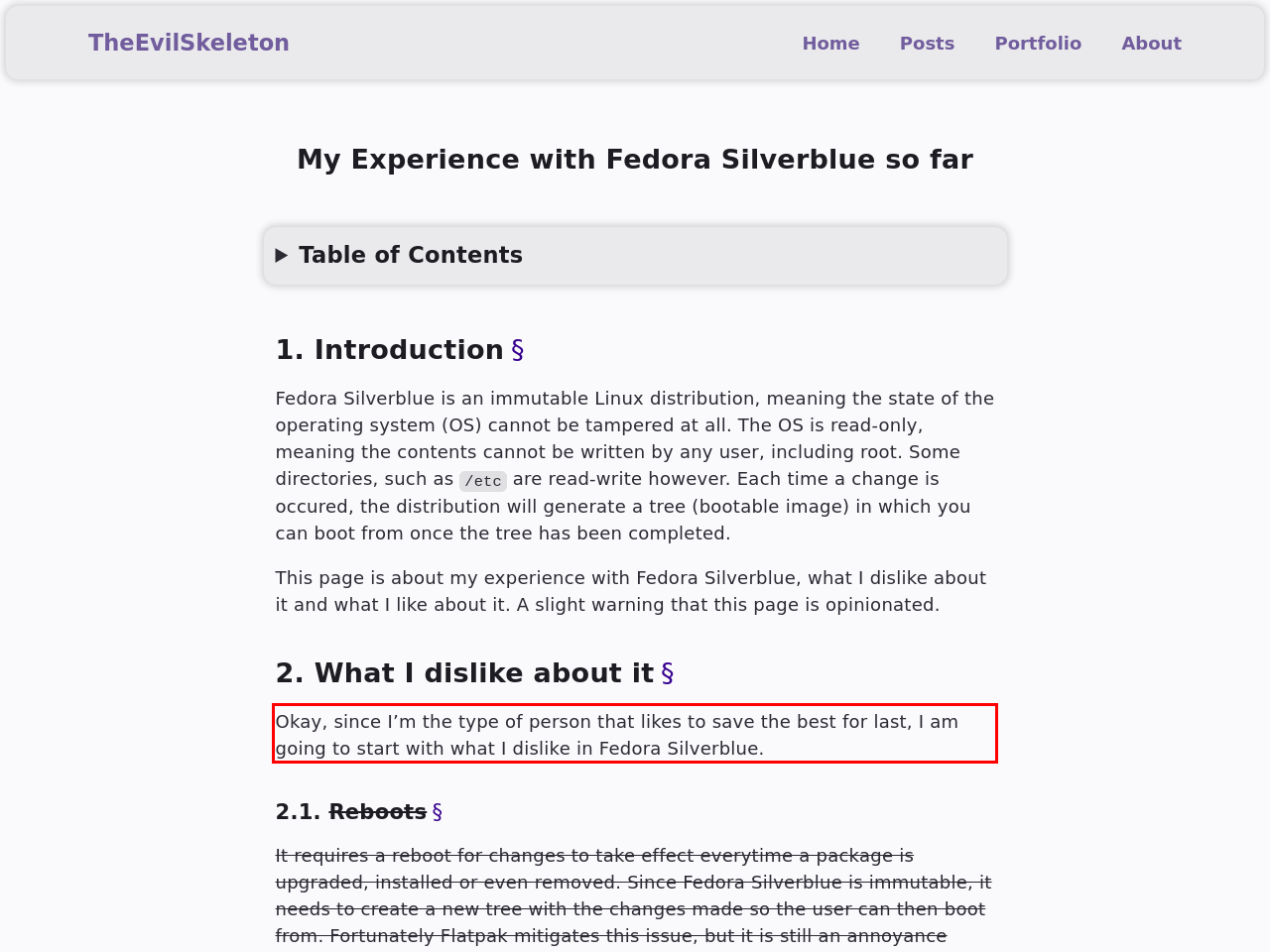View the screenshot of the webpage and identify the UI element surrounded by a red bounding box. Extract the text contained within this red bounding box.

Okay, since I’m the type of person that likes to save the best for last, I am going to start with what I dislike in Fedora Silverblue.